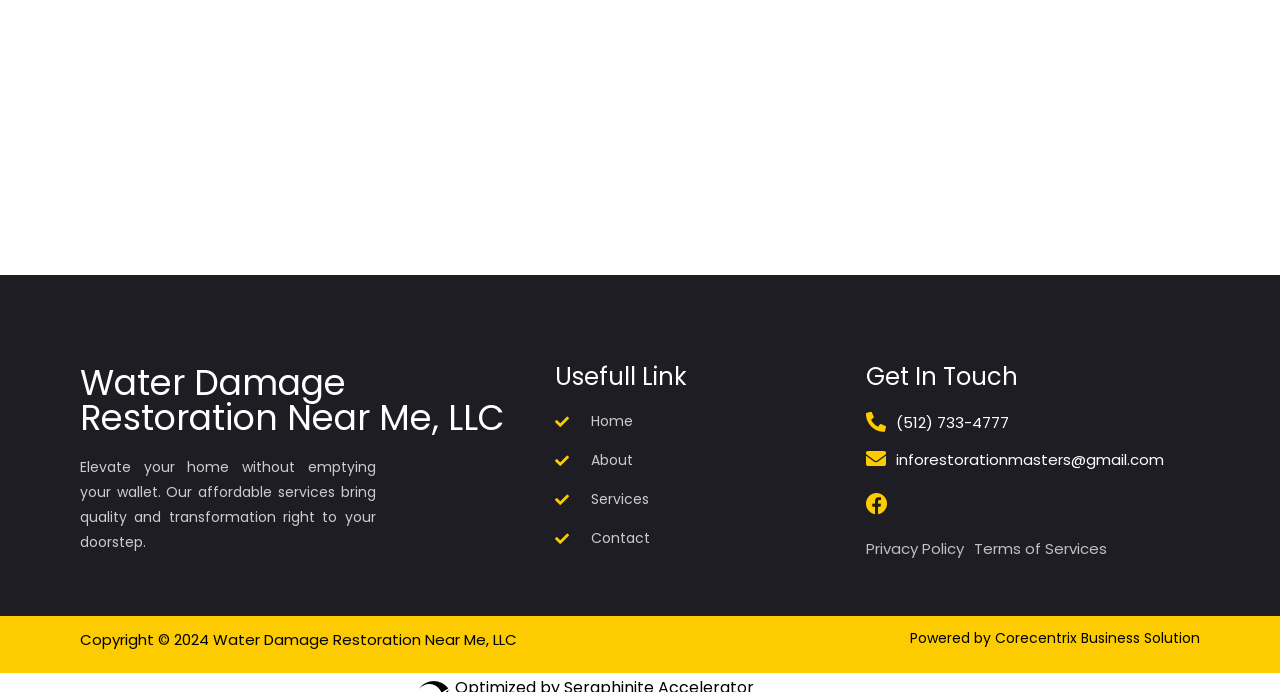Bounding box coordinates are specified in the format (top-left x, top-left y, bottom-right x, bottom-right y). All values are floating point numbers bounded between 0 and 1. Please provide the bounding box coordinate of the region this sentence describes: Methods to cure Chronic Pain

None